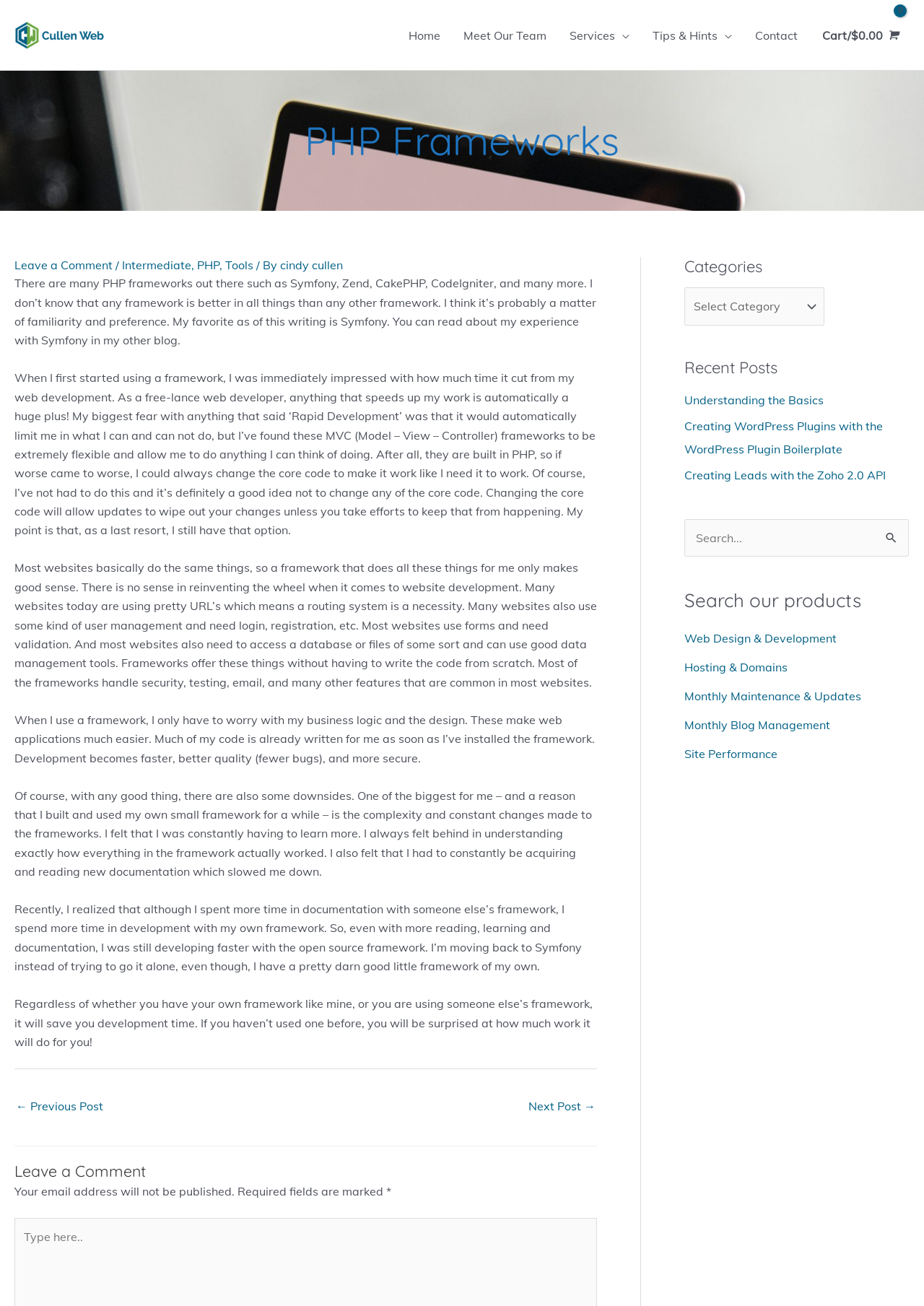Please identify the bounding box coordinates of the area I need to click to accomplish the following instruction: "Click on the 'Home' link".

[0.43, 0.009, 0.489, 0.044]